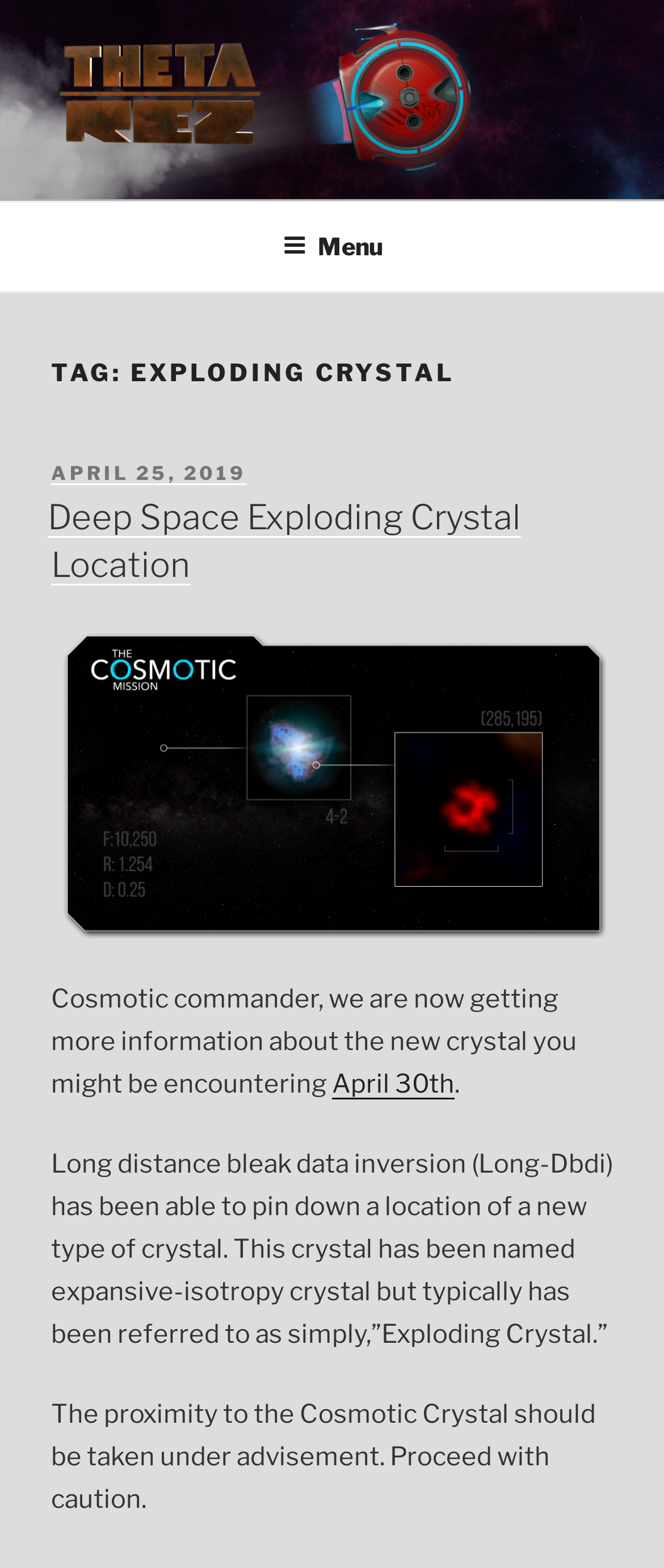Locate the bounding box of the UI element based on this description: "Menu". Provide four float numbers between 0 and 1 as [left, top, right, bottom].

[0.388, 0.13, 0.612, 0.183]